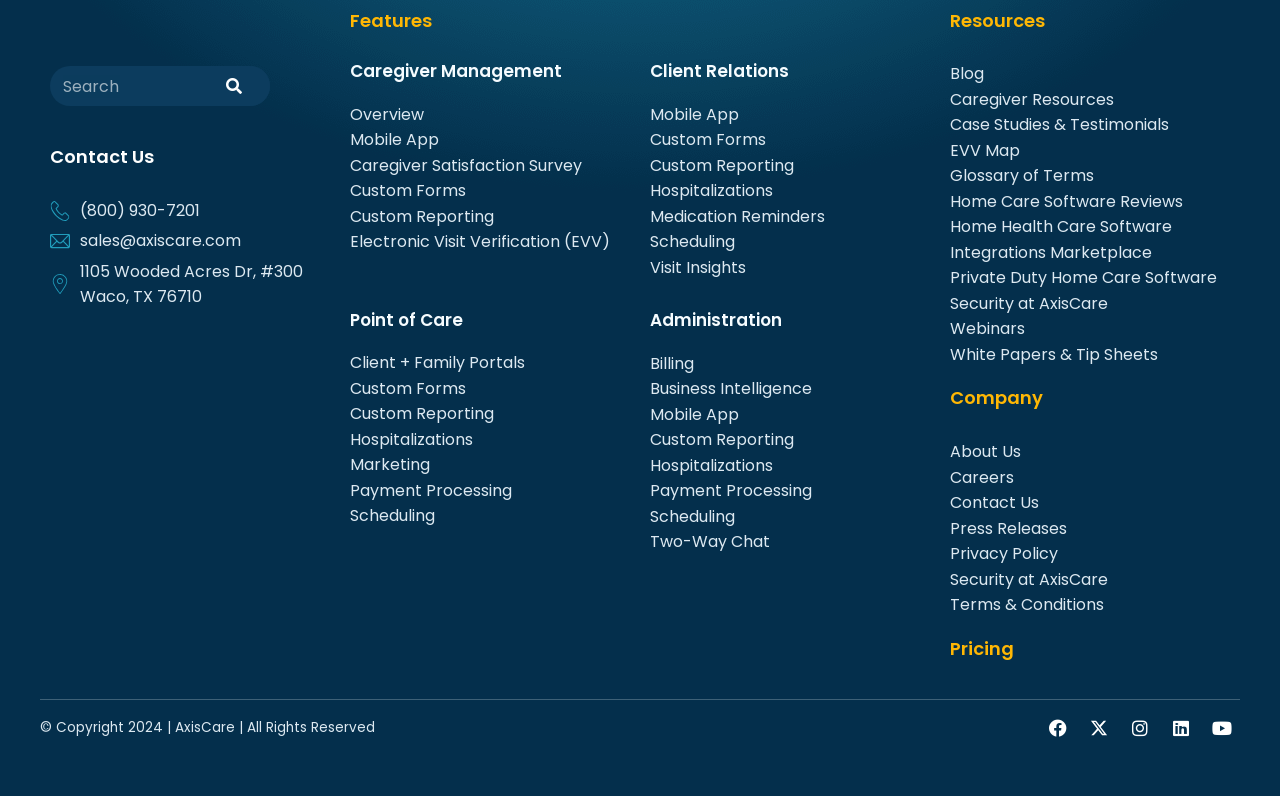How many social media platforms are linked at the bottom of the webpage?
Look at the image and answer the question using a single word or phrase.

4